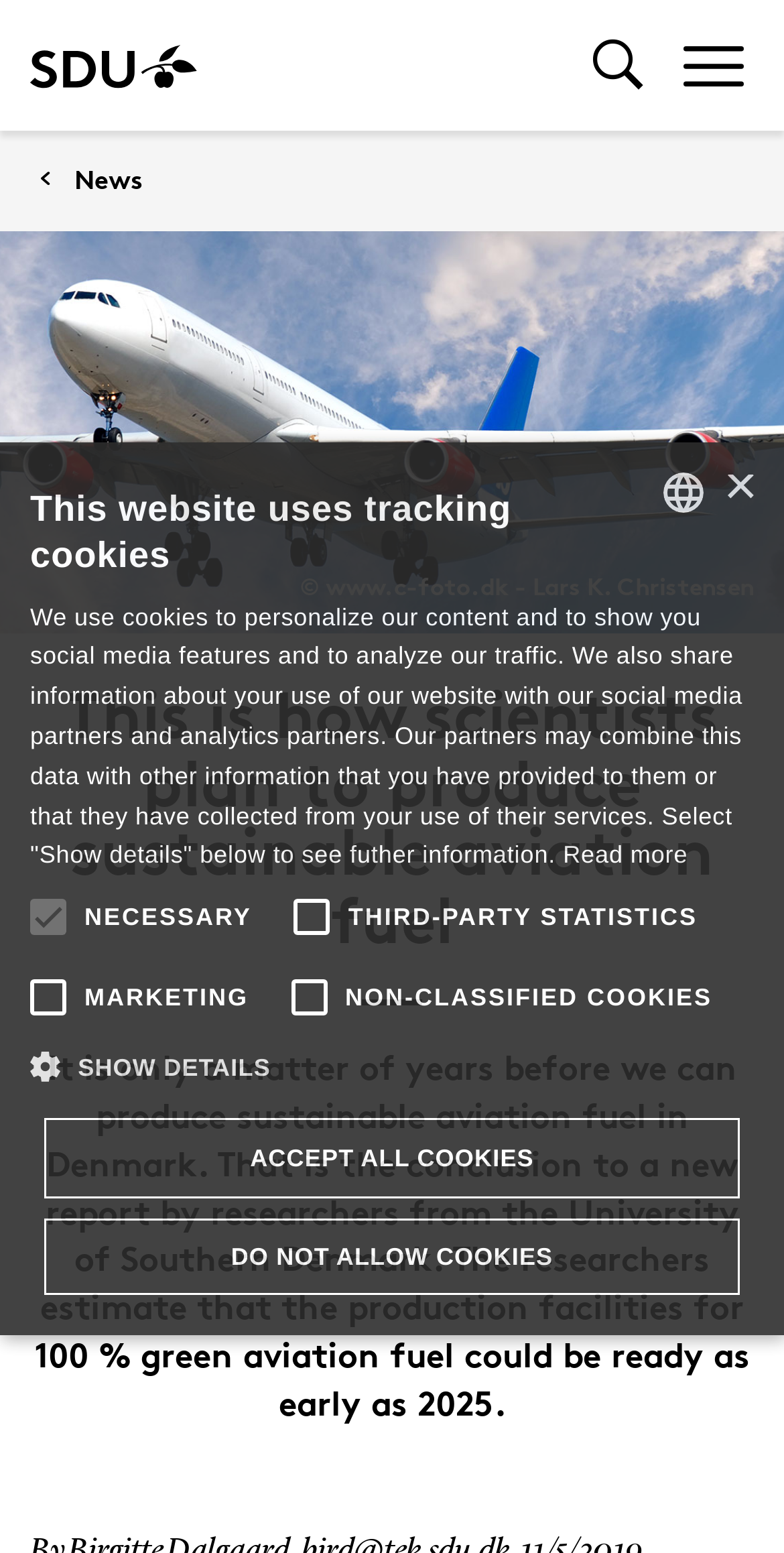Specify the bounding box coordinates of the area to click in order to execute this command: 'Read more about cookies'. The coordinates should consist of four float numbers ranging from 0 to 1, and should be formatted as [left, top, right, bottom].

[0.718, 0.542, 0.877, 0.56]